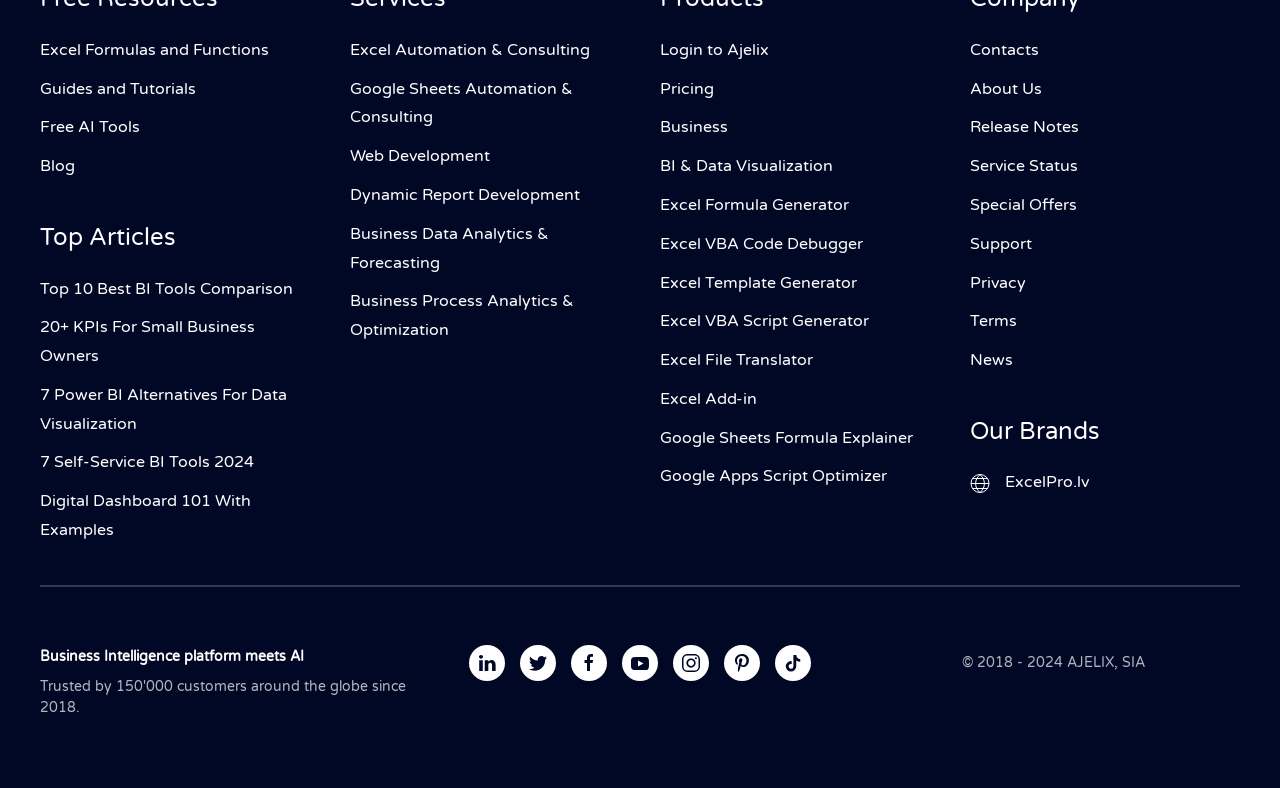Please analyze the image and give a detailed answer to the question:
What is the 'Our Brands' section about?

The 'Our Brands' section is likely a list of brands or companies associated with the webpage. This is inferred from the context of the section, which has a link to 'ExcelPro.lv' and an image. The section is likely showcasing the brands or companies that are part of the AJELIX ecosystem.